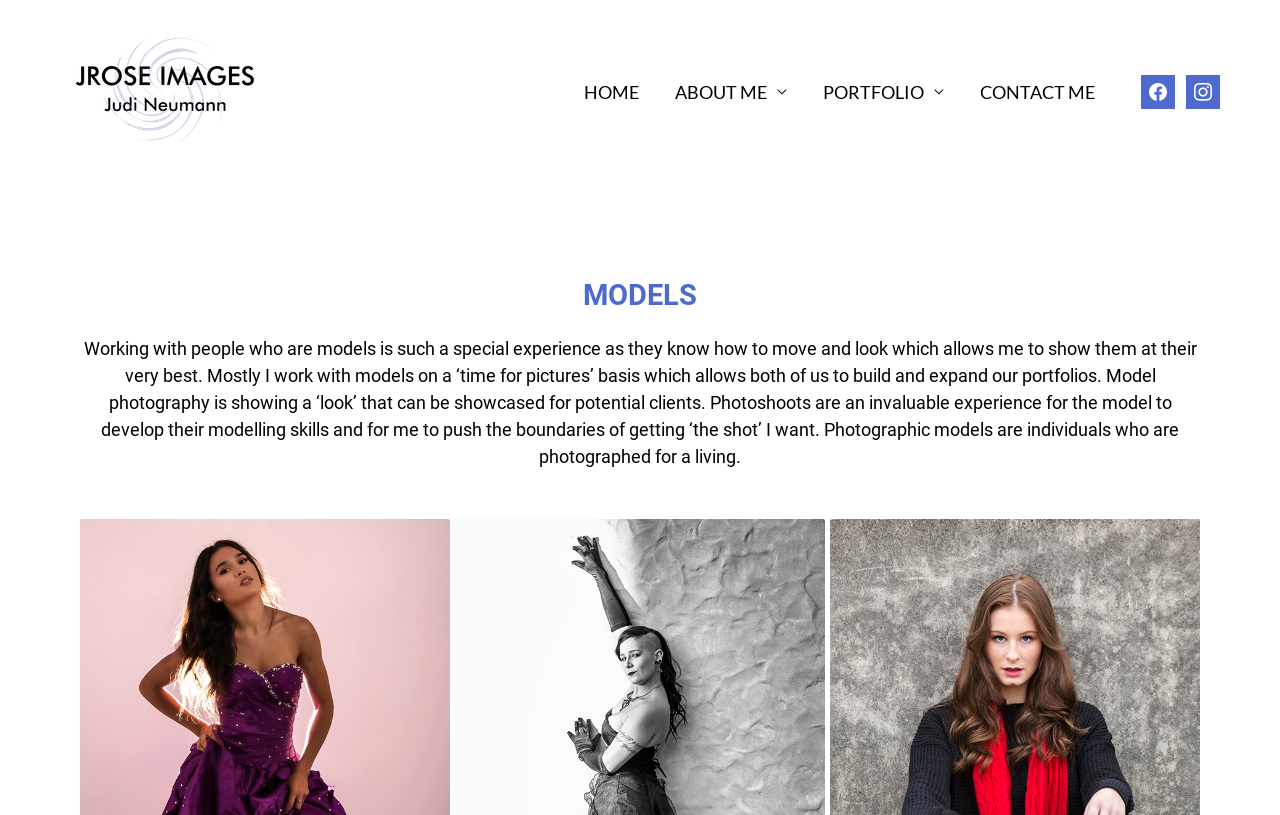Find the bounding box coordinates corresponding to the UI element with the description: "alt="Scaled header logo home page"". The coordinates should be formatted as [left, top, right, bottom], with values as floats between 0 and 1.

[0.031, 0.098, 0.227, 0.121]